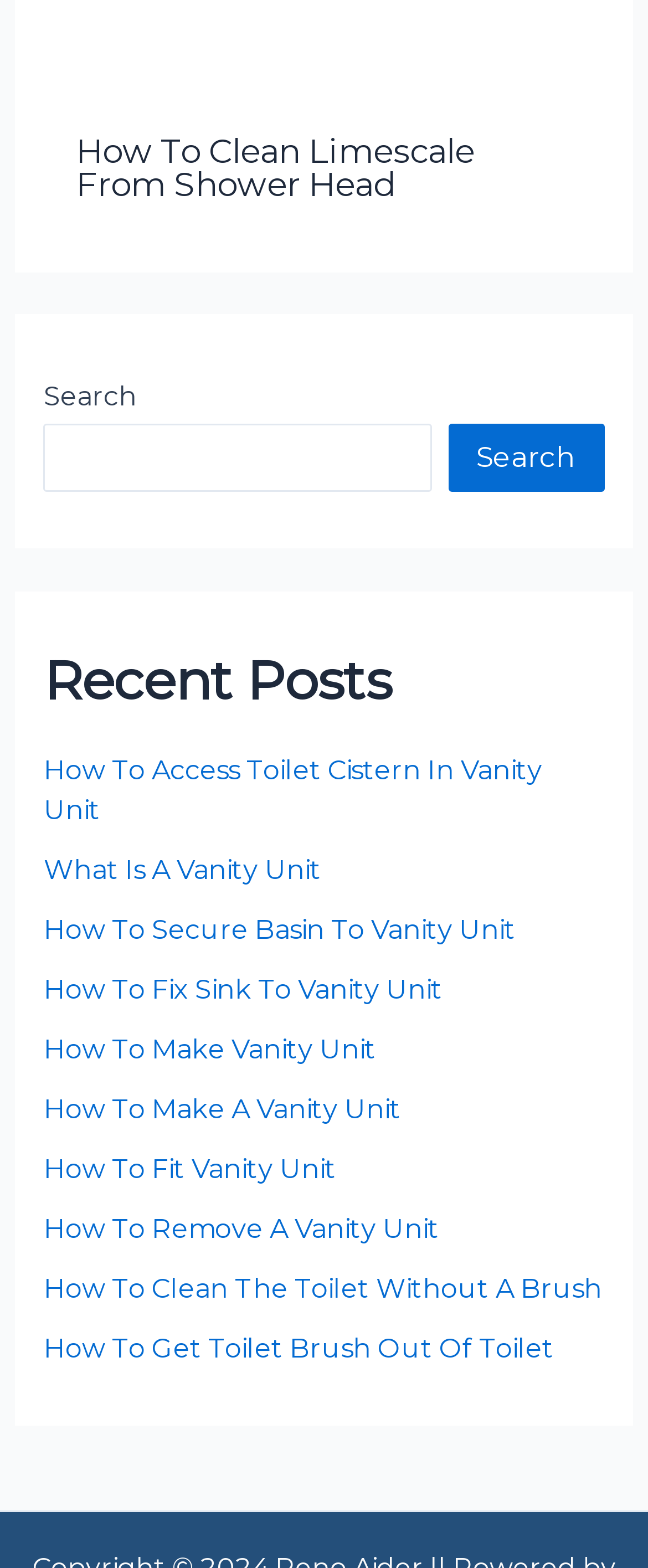Please indicate the bounding box coordinates for the clickable area to complete the following task: "Read How To Clean Limescale From Shower Head". The coordinates should be specified as four float numbers between 0 and 1, i.e., [left, top, right, bottom].

[0.117, 0.084, 0.732, 0.131]